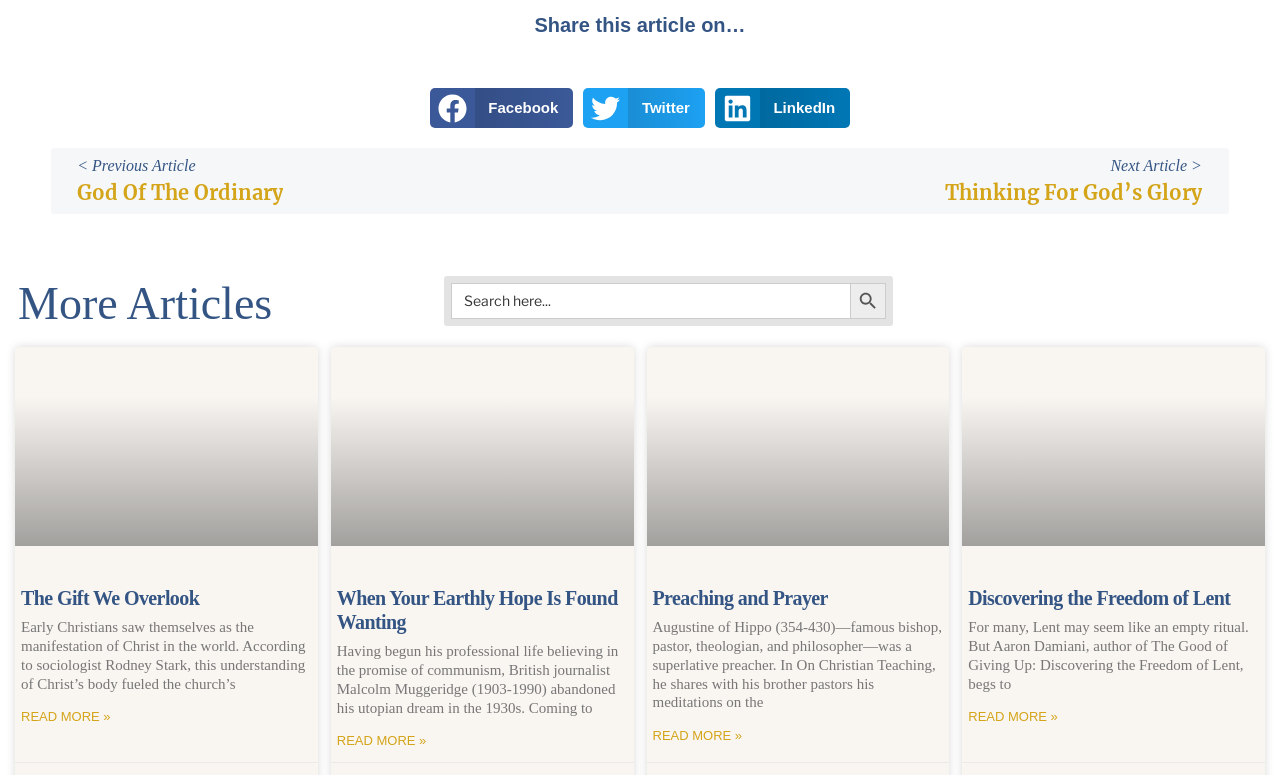Reply to the question with a single word or phrase:
What is the topic of the article 'The Gift We Overlook'?

Christians and the church